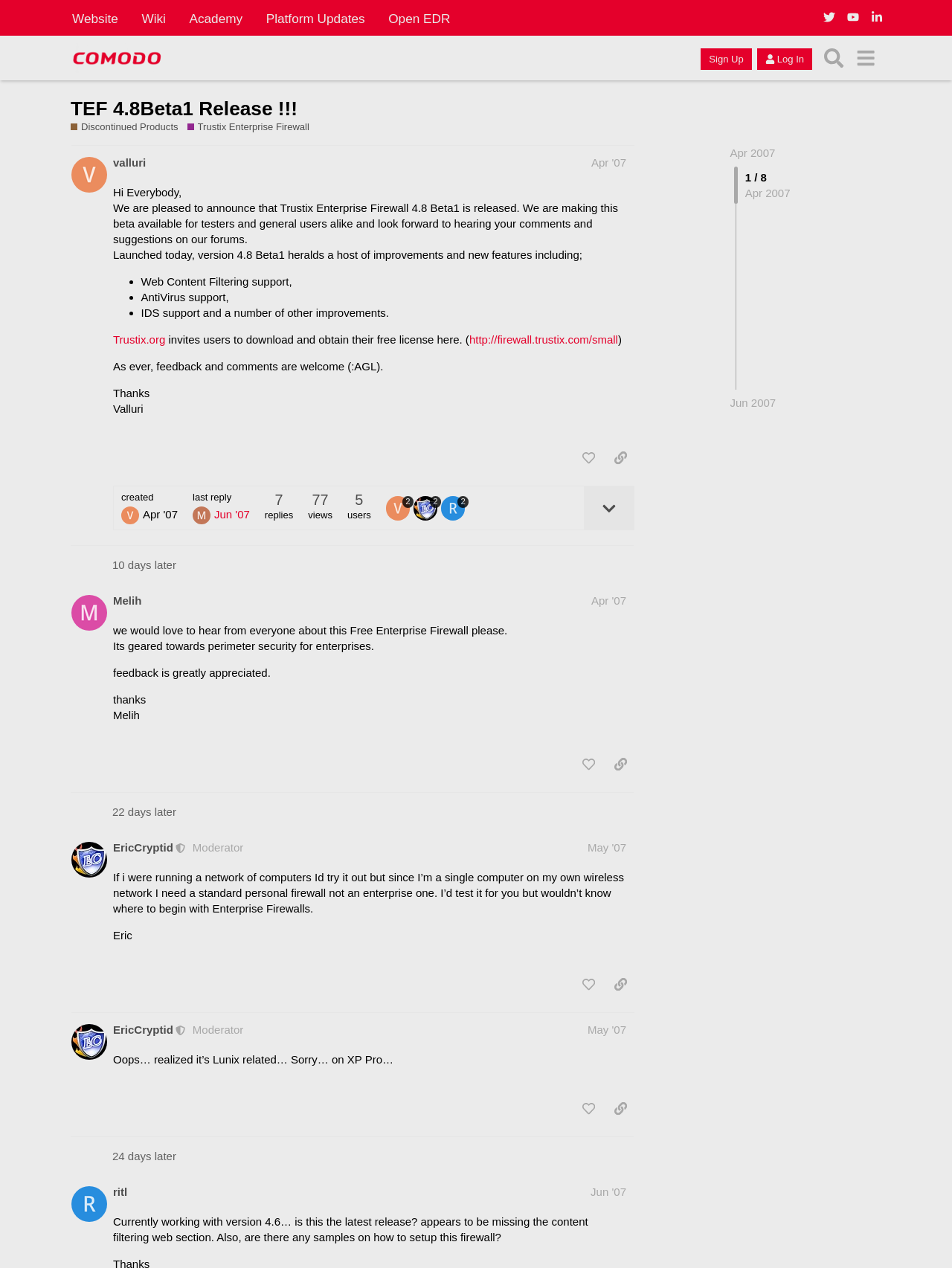Answer the question using only one word or a concise phrase: What is the name of the firewall being released?

Trustix Enterprise Firewall 4.8 Beta1